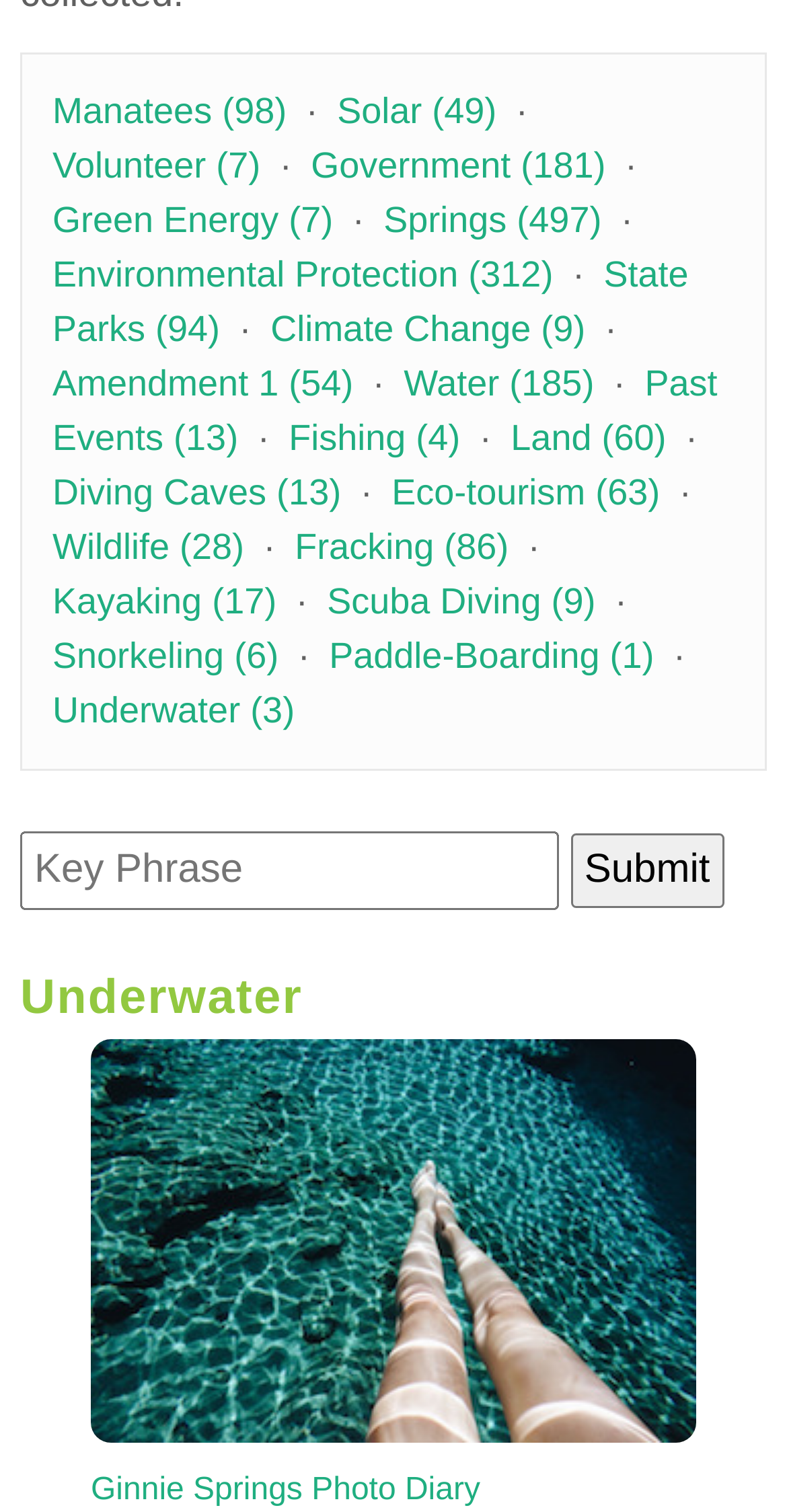From the screenshot, find the bounding box of the UI element matching this description: "name="search" placeholder="Key Phrase"". Supply the bounding box coordinates in the form [left, top, right, bottom], each a float between 0 and 1.

[0.026, 0.549, 0.71, 0.602]